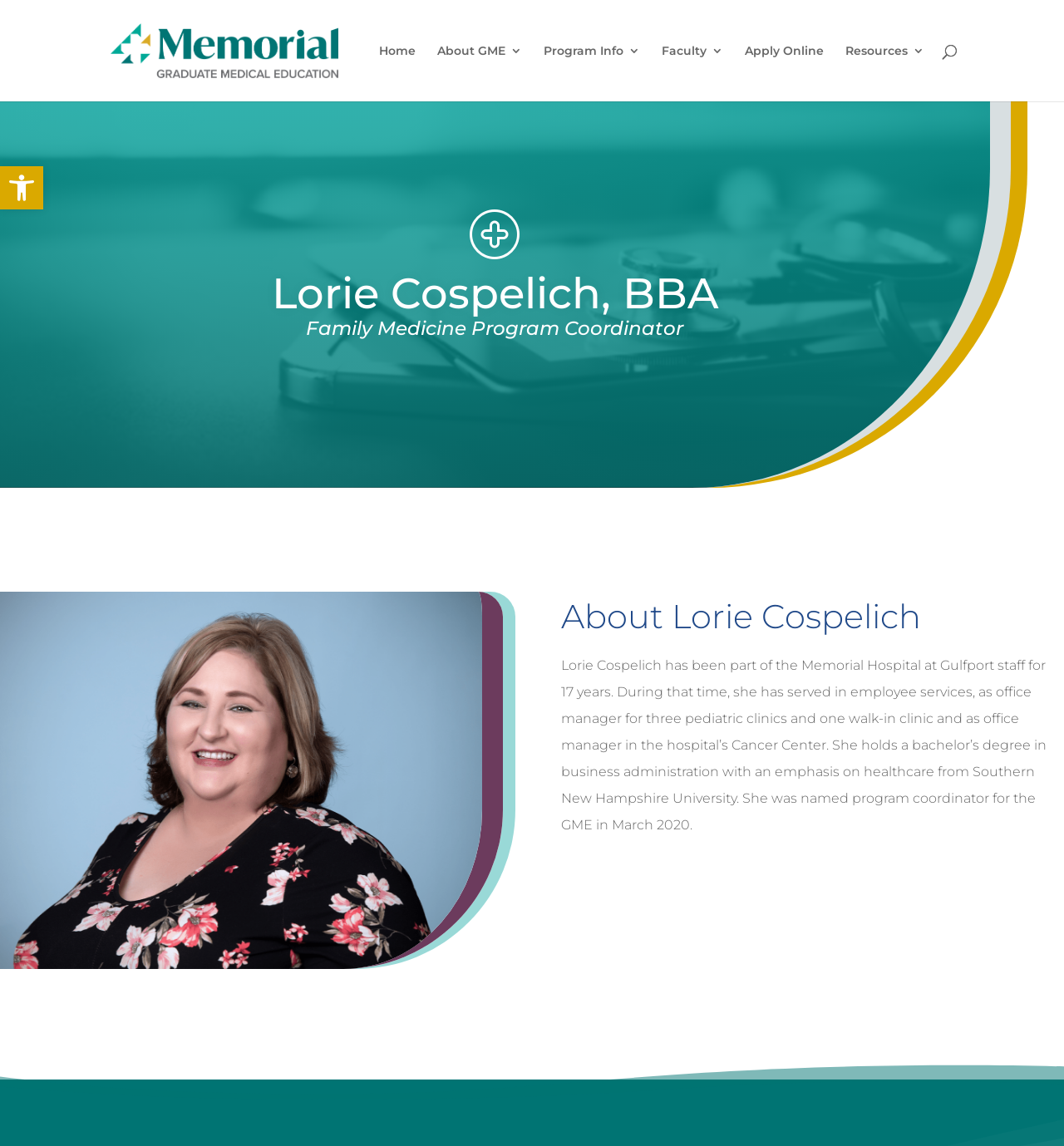Please identify the bounding box coordinates of the element that needs to be clicked to execute the following command: "Visit Memorial Graduate Medical Education Program". Provide the bounding box using four float numbers between 0 and 1, formatted as [left, top, right, bottom].

[0.103, 0.036, 0.278, 0.05]